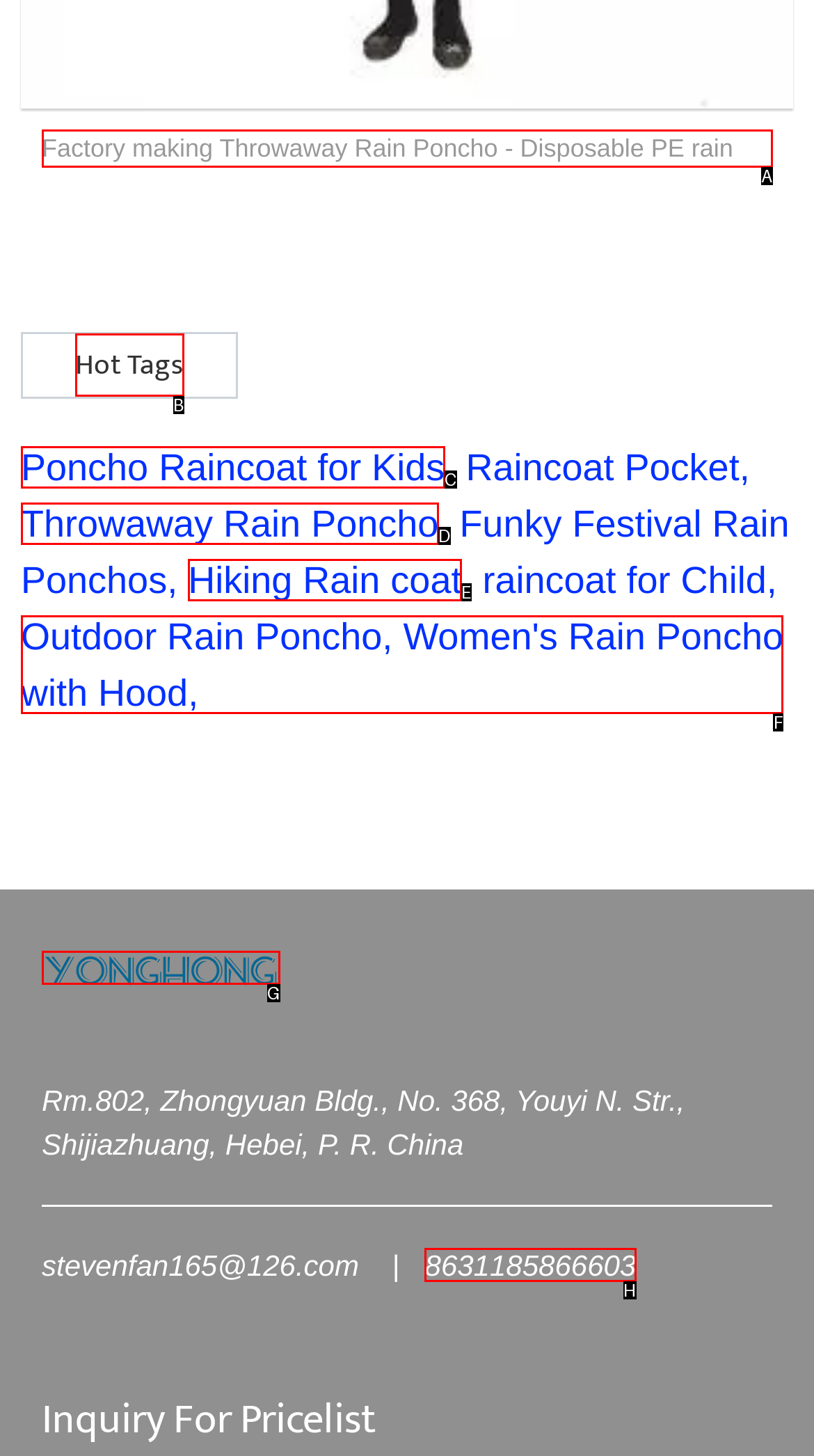Which option is described as follows: Women's Rain Poncho with Hood
Answer with the letter of the matching option directly.

F